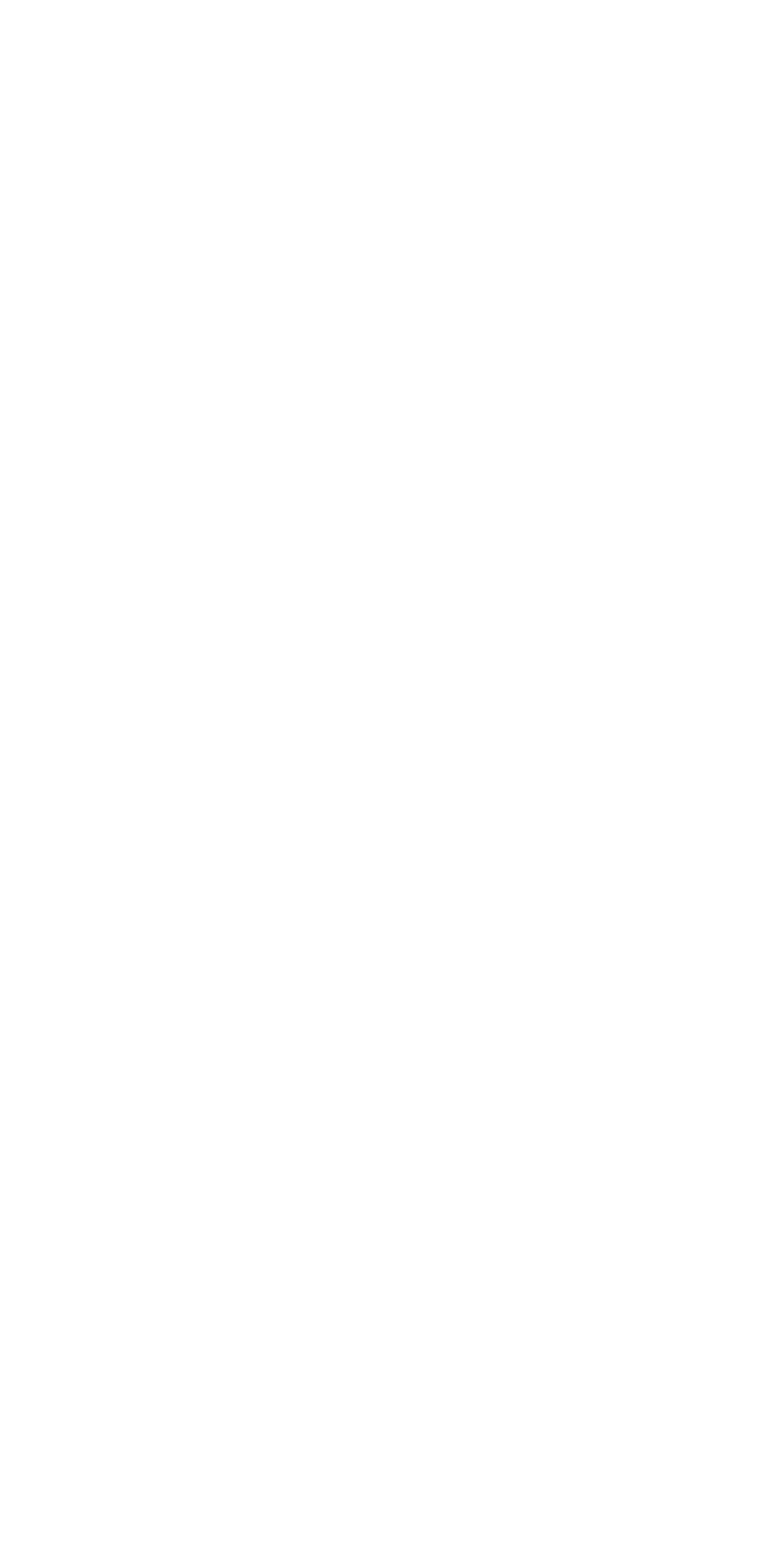What is the email address of the restaurant?
Please provide a comprehensive answer based on the details in the screenshot.

The email address of the restaurant can be found in the top section of the webpage, where it is written as 'M: info@saamrestaurant.nl'.